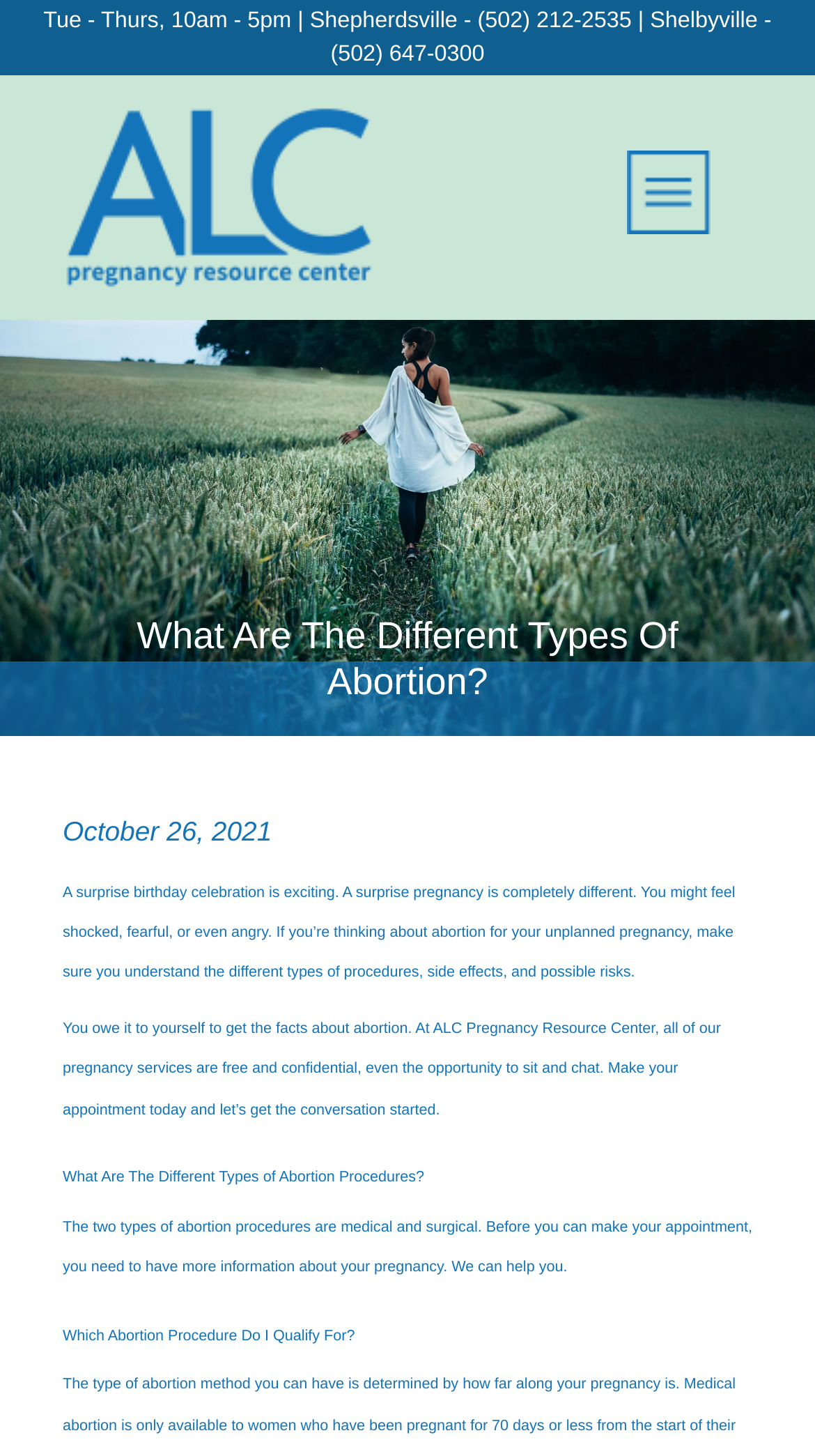Provide a thorough description of this webpage.

This webpage is about A Loving Choice, a pregnancy resource center in Kentucky, and it provides information about different types of abortion procedures. At the top left corner, there is a schedule of operation hours, "Tue - Thurs, 10am - 5pm", followed by two locations, Shepherdsville and Shelbyville, with their corresponding phone numbers. 

Below the schedule, there is a main navigation menu on the left side, which includes a logo of A Loving Choice and a menu icon. The main content of the webpage starts with a heading "What Are The Different Types Of Abortion?" in the middle of the page. 

Under the heading, there is a paragraph of text that describes the emotional response to an unplanned pregnancy and the importance of understanding the different types of abortion procedures, side effects, and possible risks. The text also mentions that ALC Pregnancy Resource Center offers free and confidential pregnancy services. 

There are two more headings, "What Are The Different Types of Abortion Procedures?" and "Which Abortion Procedure Do I Qualify For?", which suggest that the webpage provides detailed information about abortion procedures. The webpage also includes a call-to-action, encouraging readers to make an appointment to discuss their pregnancy options.